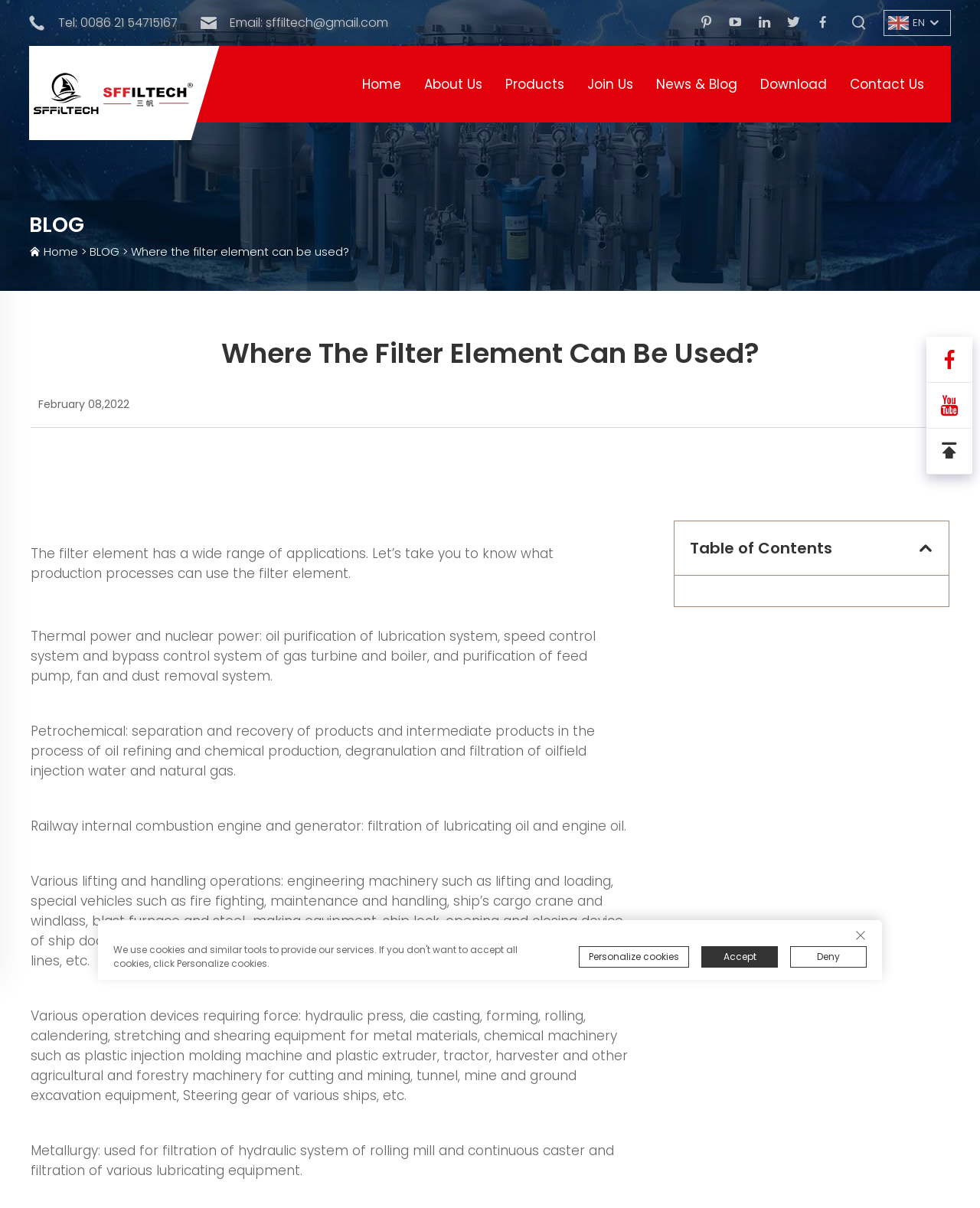Highlight the bounding box coordinates of the region I should click on to meet the following instruction: "Click the 'Products' link".

[0.511, 0.06, 0.579, 0.079]